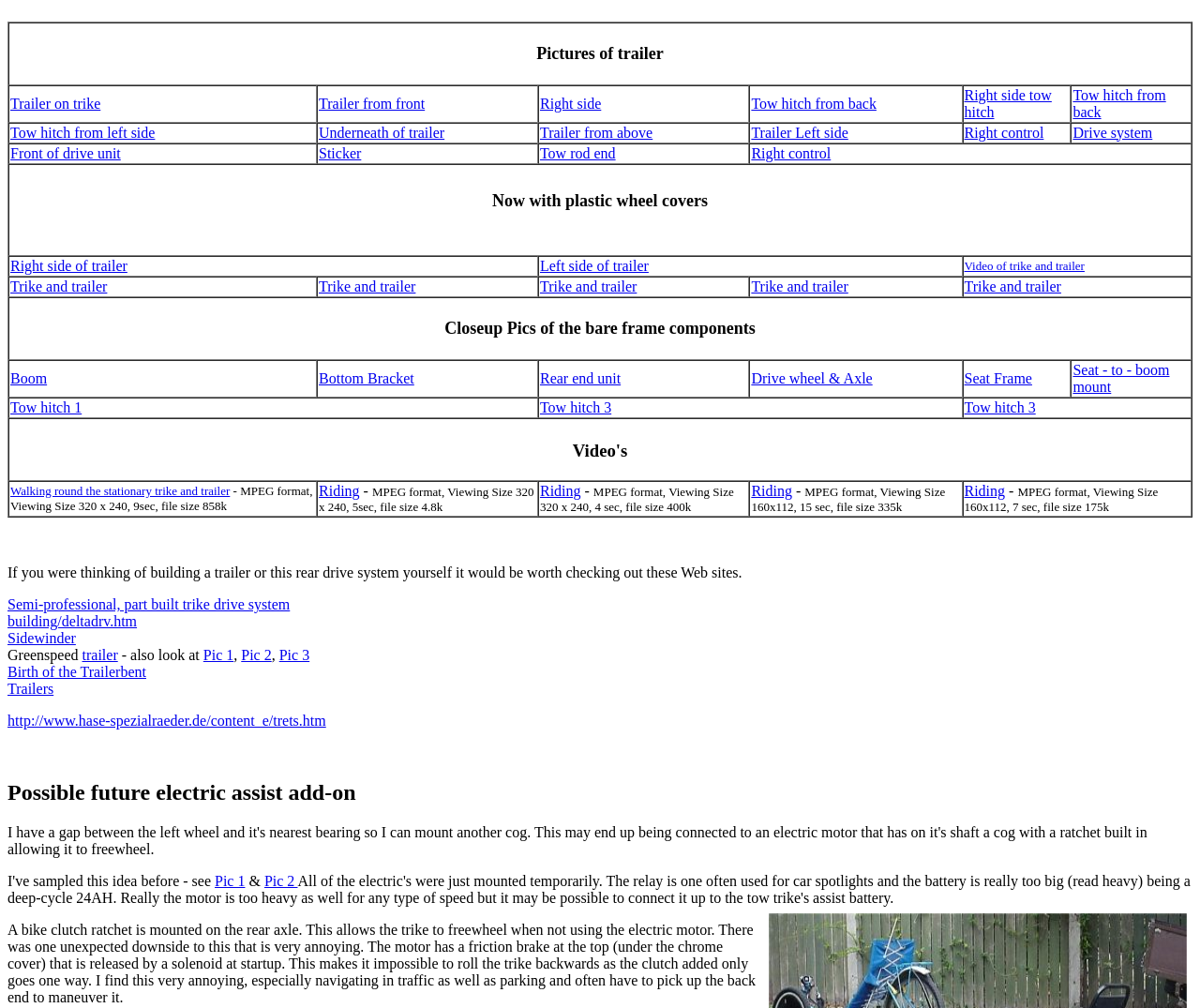Please identify the coordinates of the bounding box for the clickable region that will accomplish this instruction: "View 'Right side tow hitch'".

[0.804, 0.086, 0.876, 0.119]